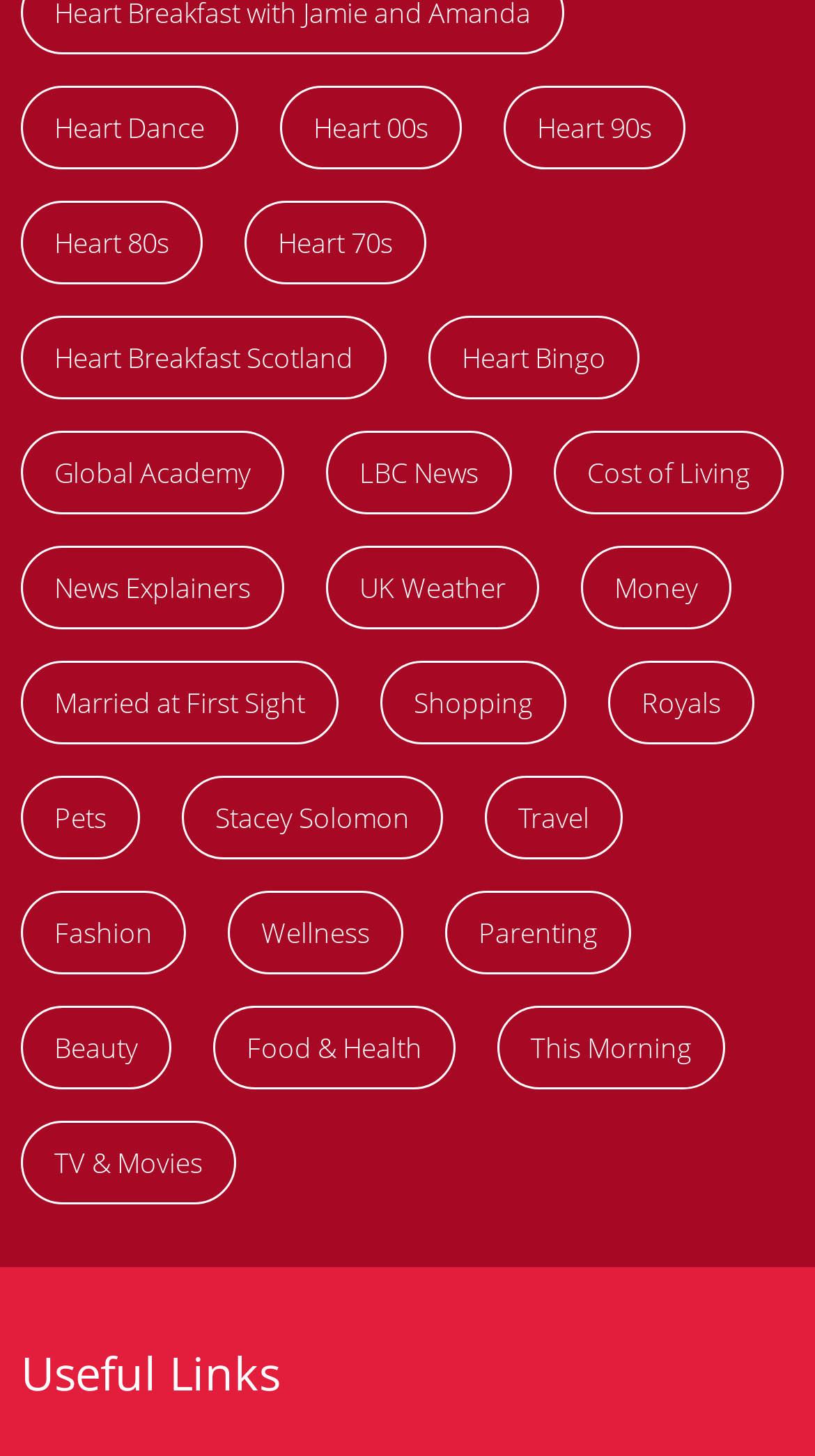What is the topic of the link located next to 'Heart Breakfast Scotland'?
Look at the image and respond with a single word or a short phrase.

Heart Bingo